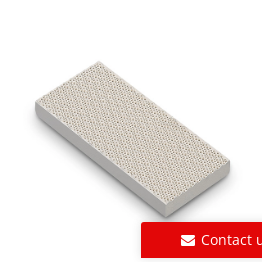What can viewers do if they are interested in the product? From the image, respond with a single word or brief phrase.

Contact Us